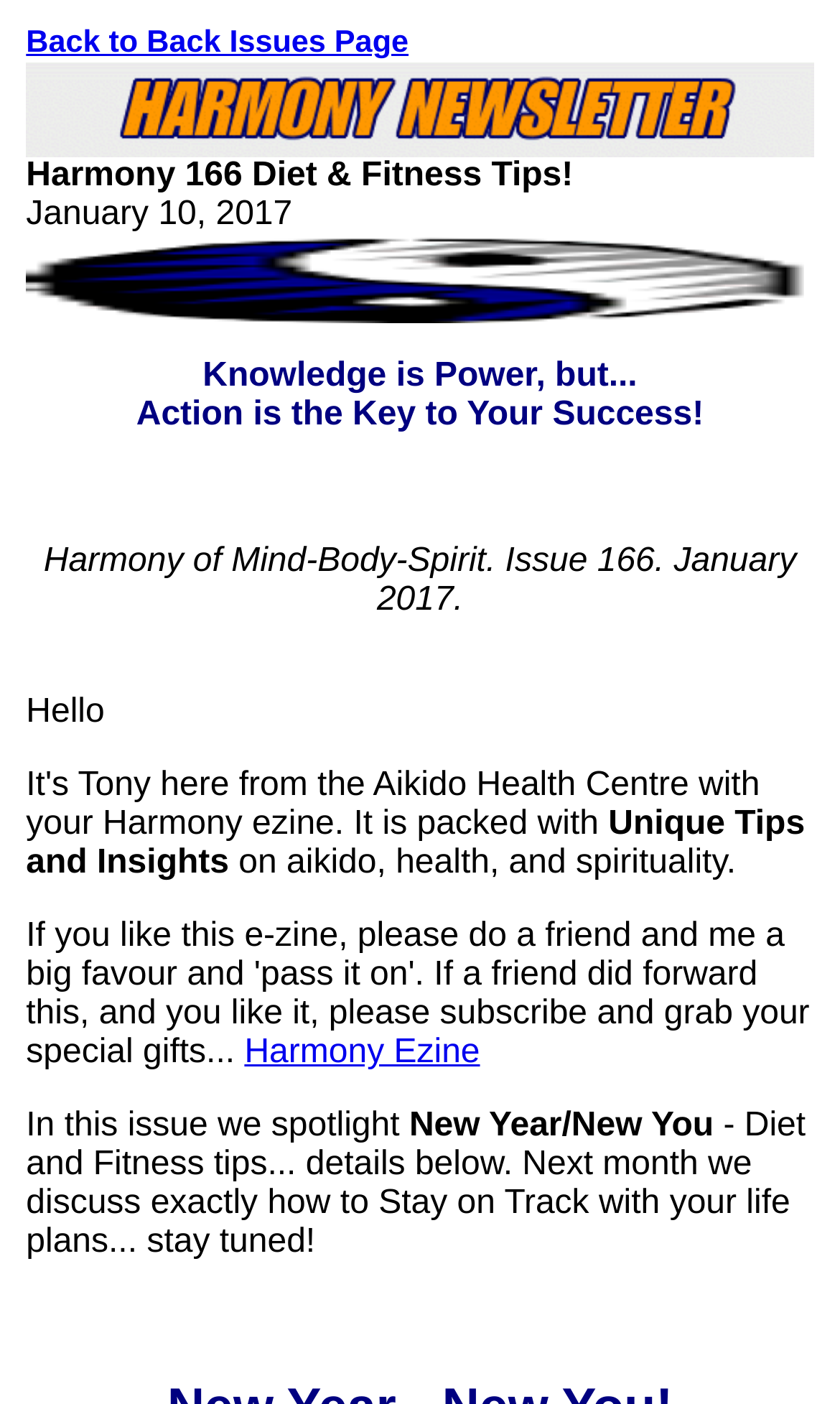Find the bounding box of the UI element described as: "Harmony Ezine". The bounding box coordinates should be given as four float values between 0 and 1, i.e., [left, top, right, bottom].

[0.291, 0.737, 0.571, 0.763]